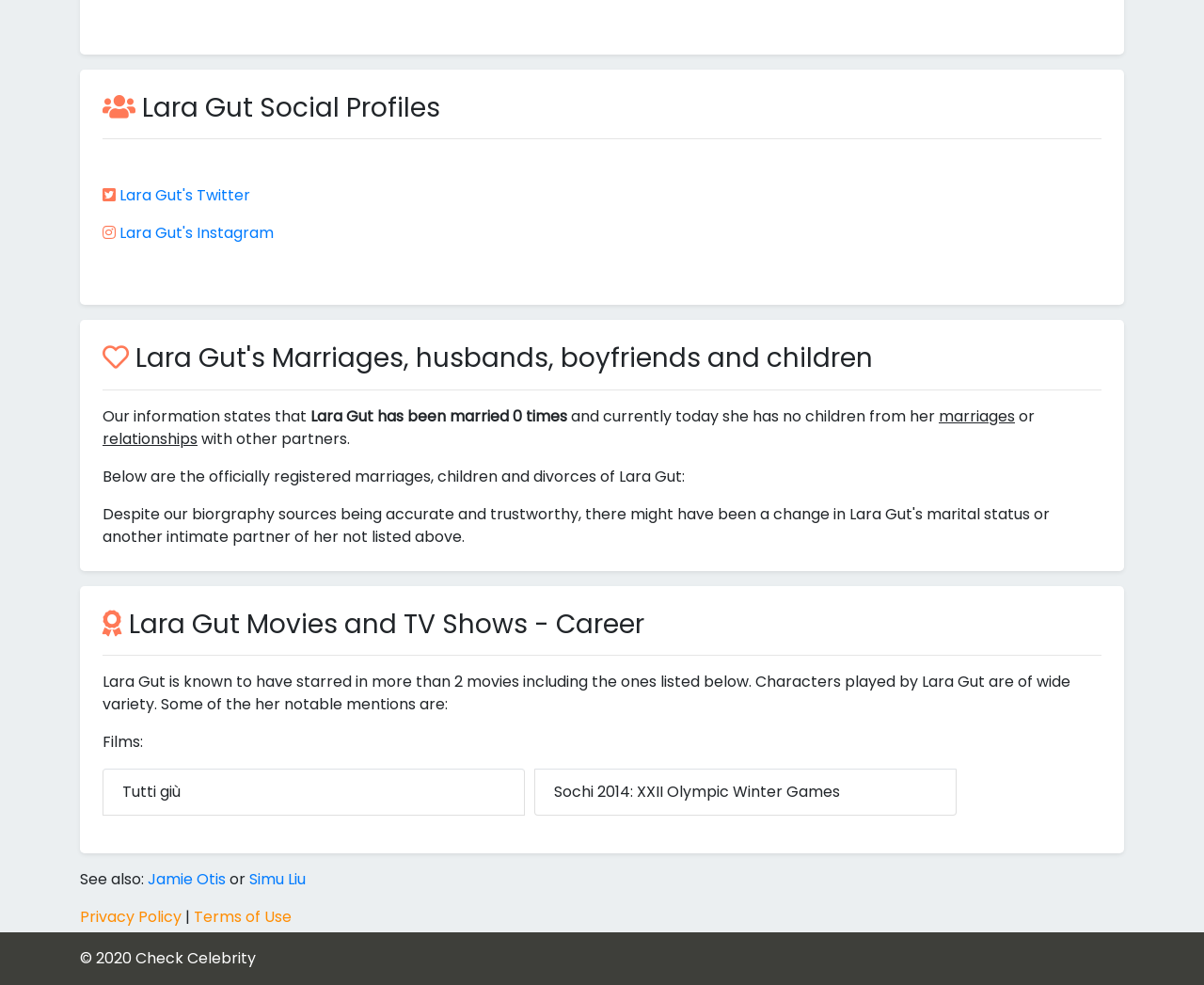Locate the bounding box coordinates of the segment that needs to be clicked to meet this instruction: "Click the English language button".

None